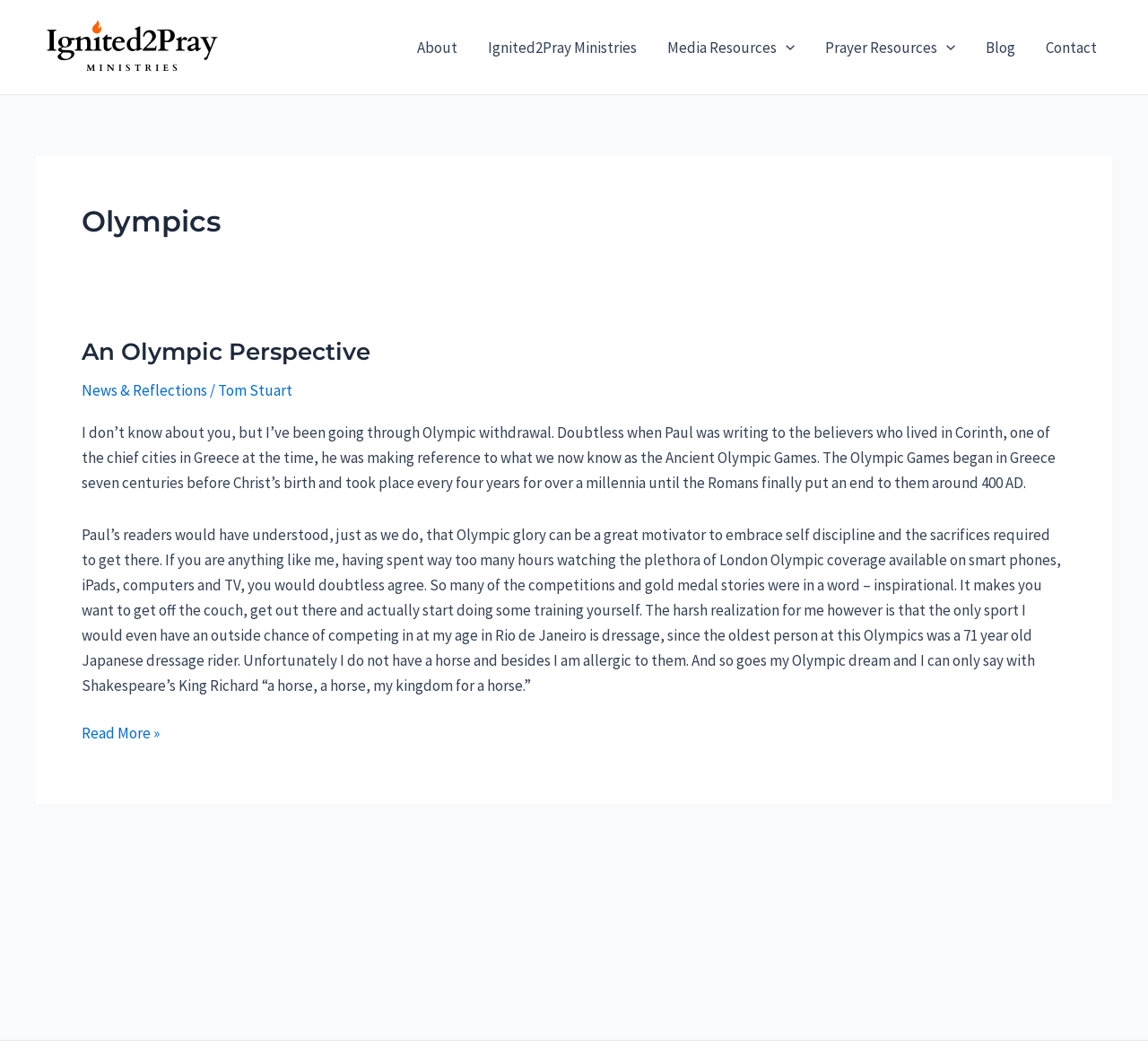What is the name of the author of the article?
Answer the question with just one word or phrase using the image.

Tom Stuart